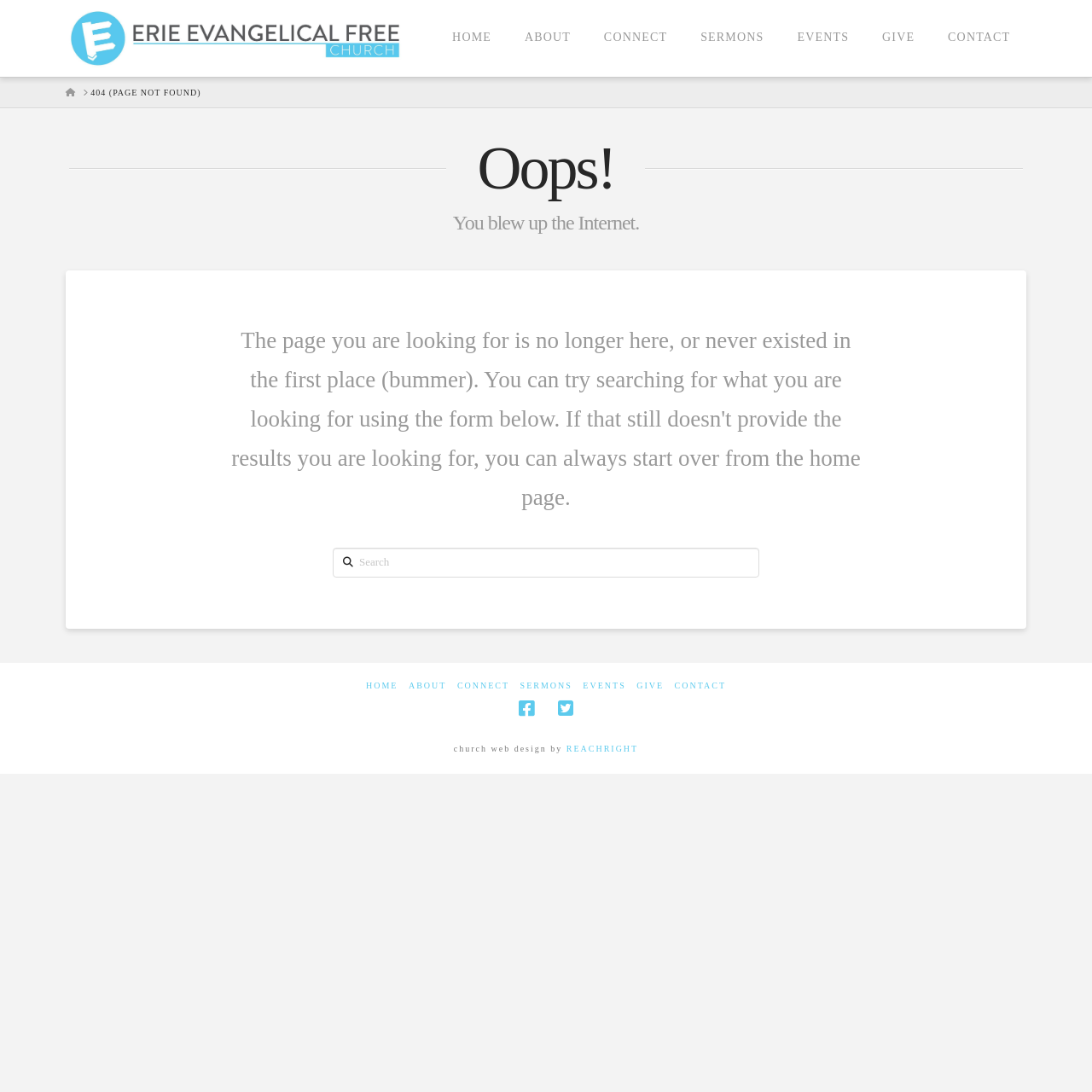Locate the bounding box coordinates of the element to click to perform the following action: 'visit about page'. The coordinates should be given as four float values between 0 and 1, in the form of [left, top, right, bottom].

[0.465, 0.0, 0.537, 0.07]